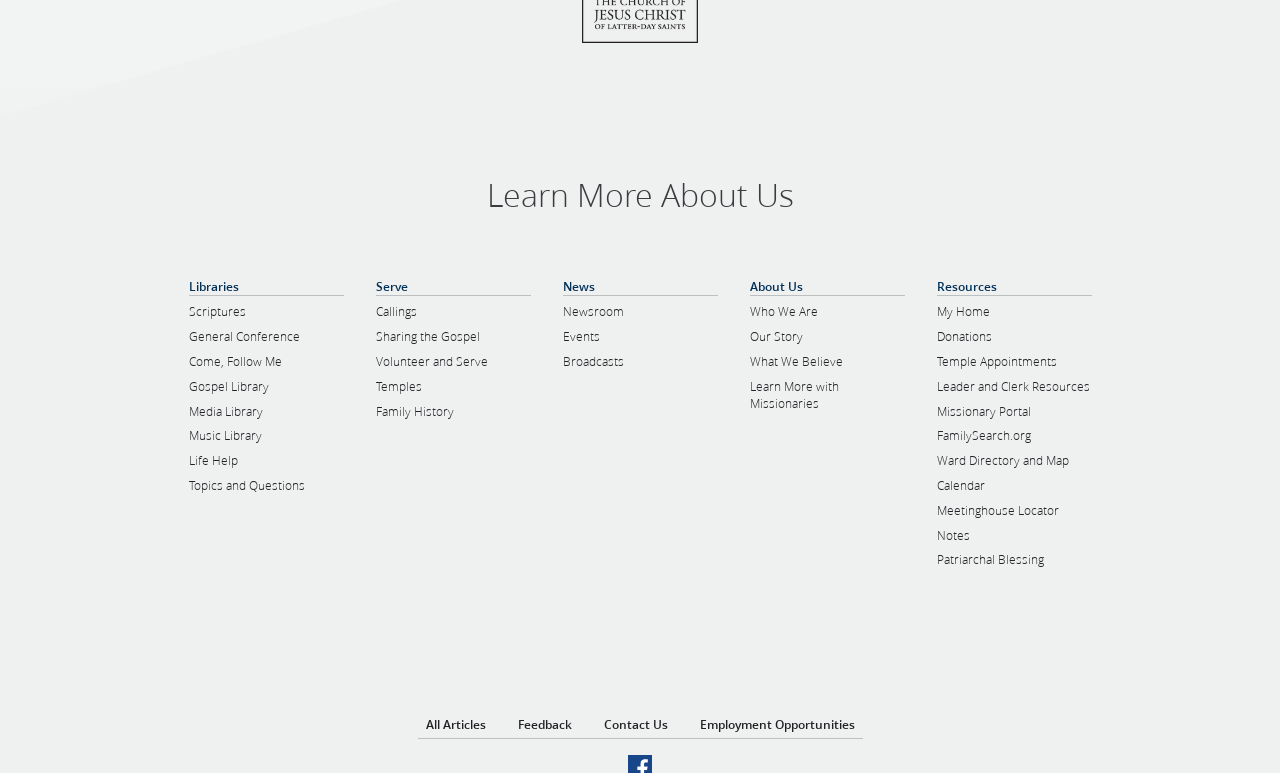Look at the image and write a detailed answer to the question: 
What is the first link under the 'Libraries' category?

Under the 'Libraries' category, which is represented by the Details element with ID 81, there are several links. The first link is 'Scriptures', which is represented by the link element with ID 318.